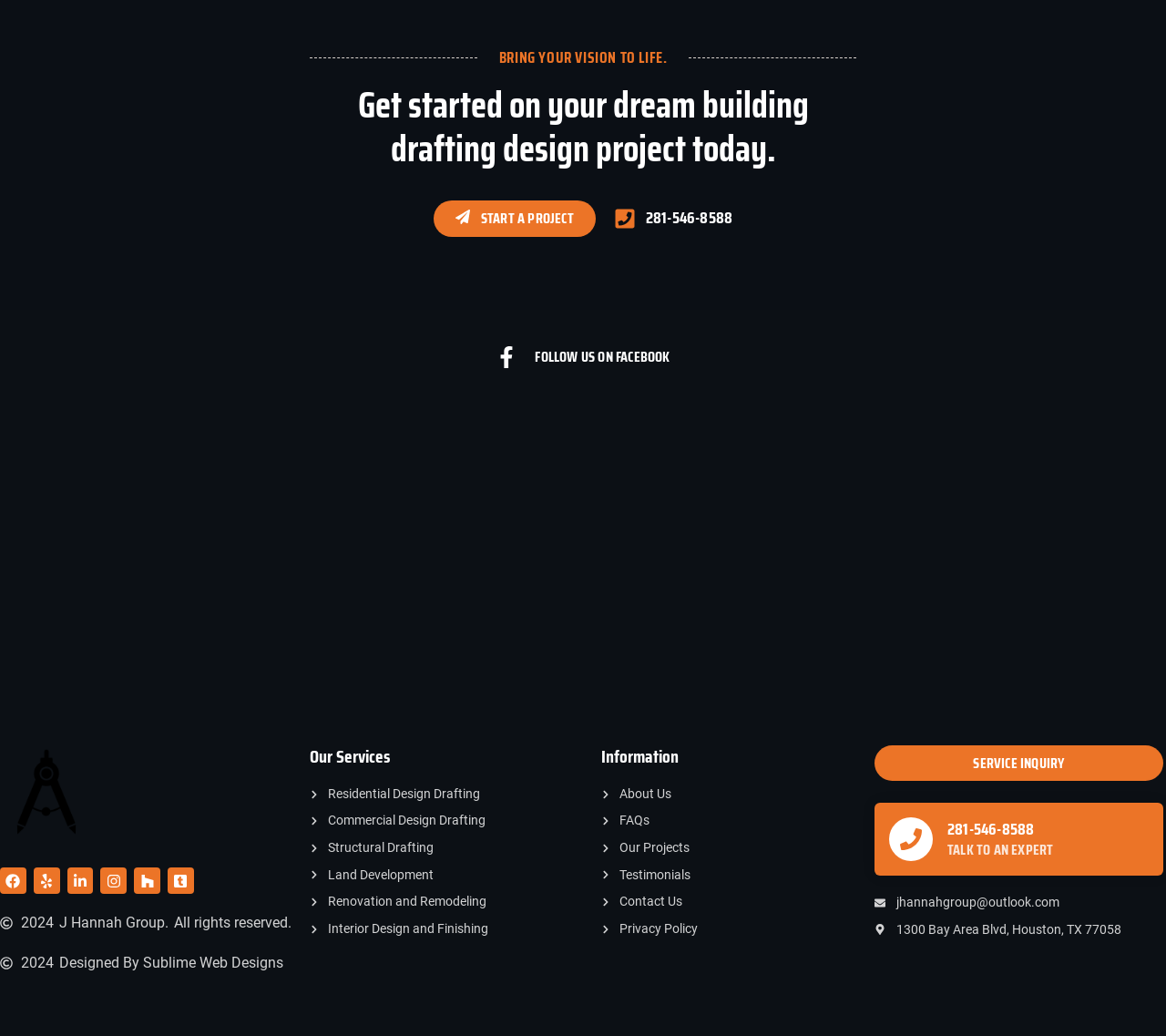What is the address of the company?
Kindly offer a comprehensive and detailed response to the question.

The company's address is displayed at the bottom of the webpage, and it includes the street address, city, state, and zip code.